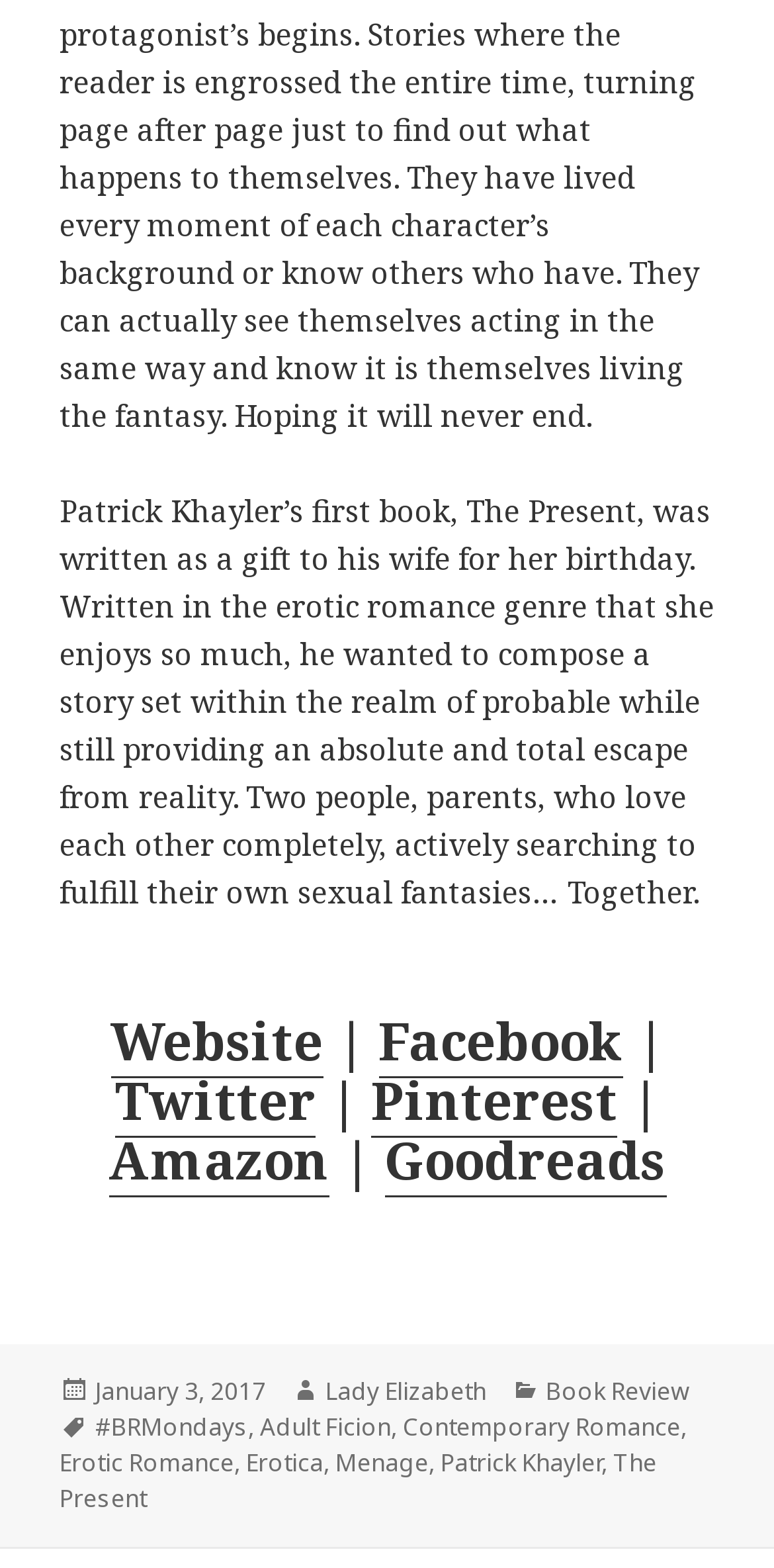Respond to the following query with just one word or a short phrase: 
What is the title of the book being reviewed?

The Present